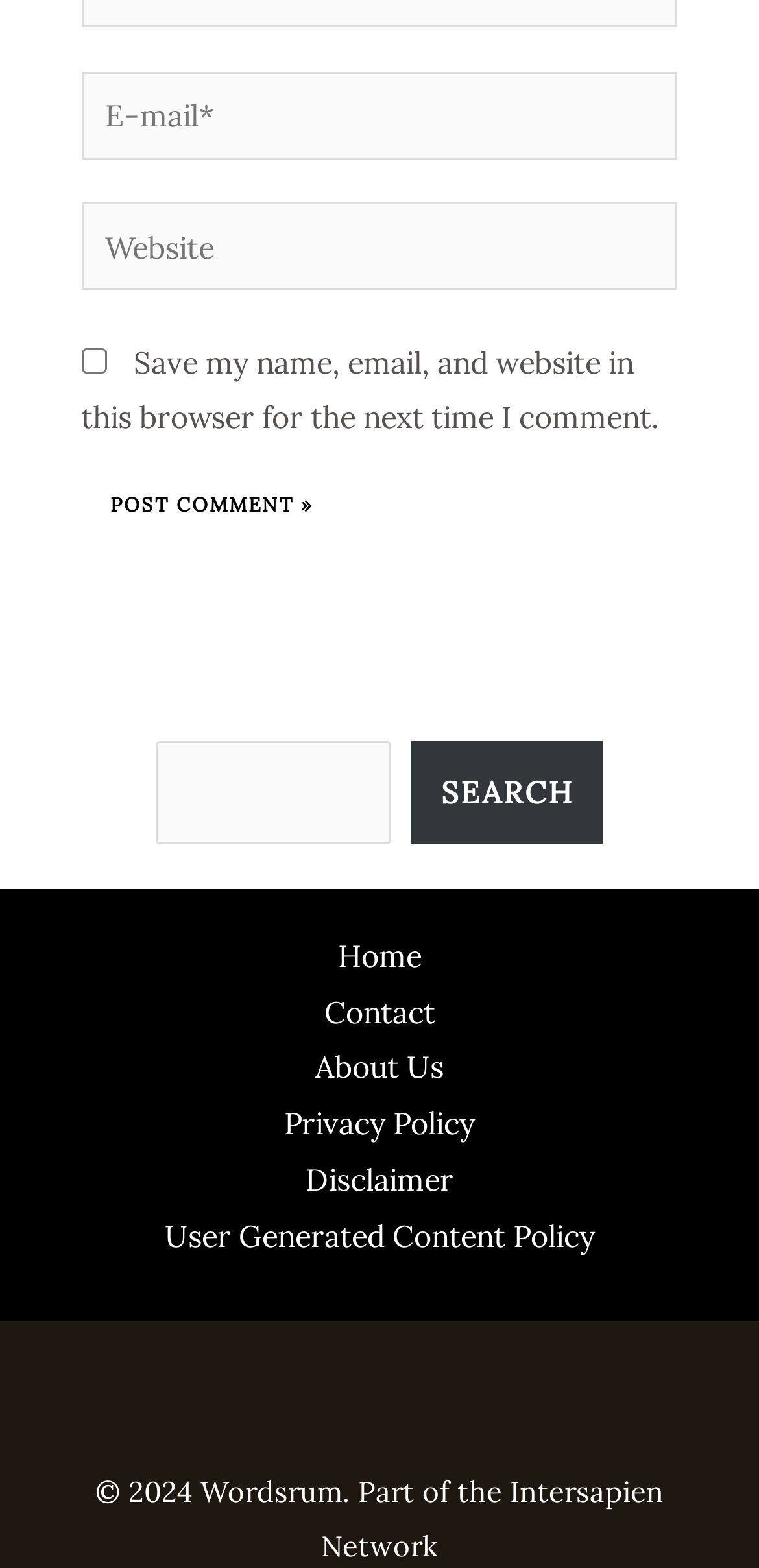Please find the bounding box coordinates (top-left x, top-left y, bottom-right x, bottom-right y) in the screenshot for the UI element described as follows: User Generated Content Policy

[0.217, 0.77, 0.783, 0.806]